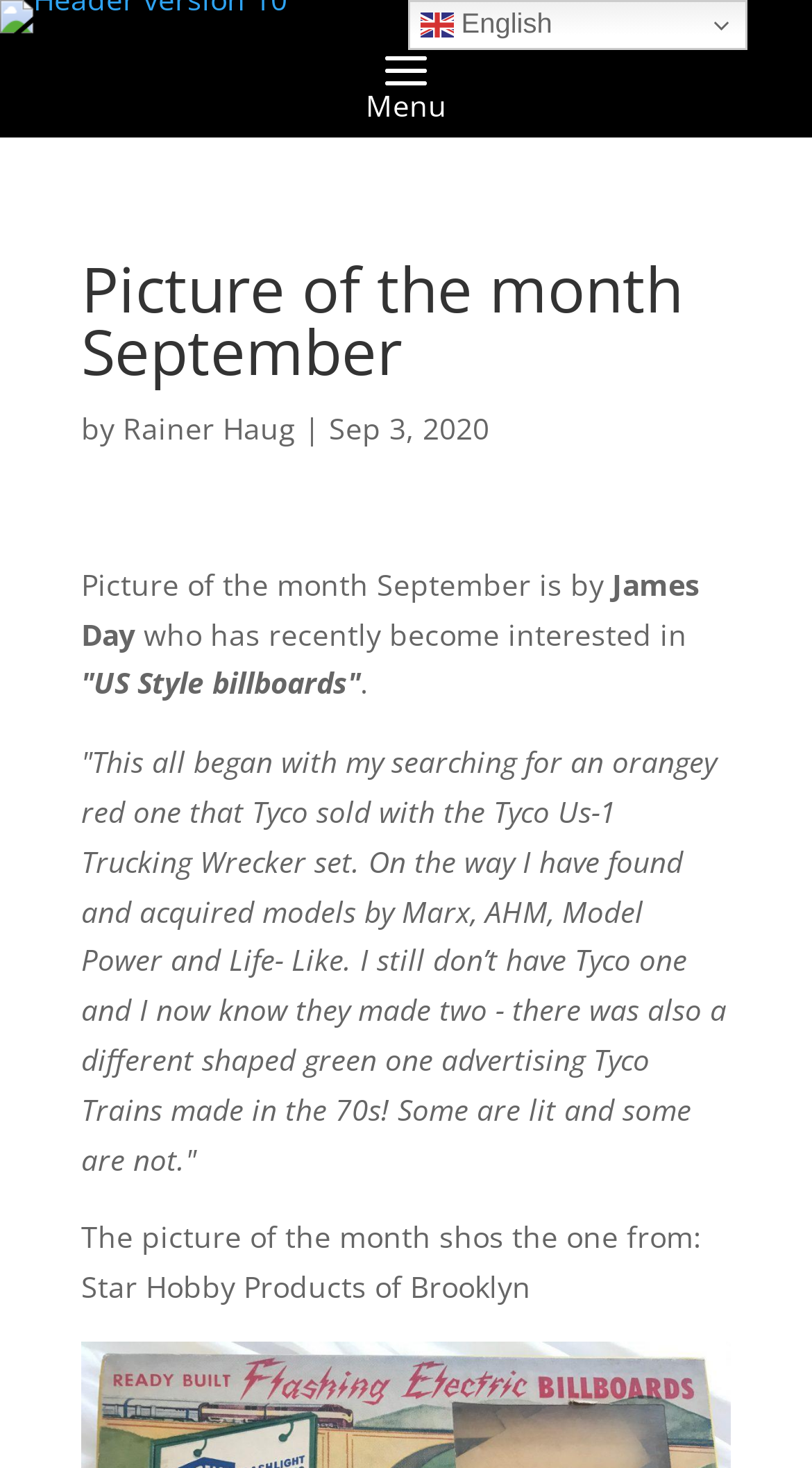Provide a single word or phrase to answer the given question: 
How many models has the author acquired?

models by Marx, AHM, Model Power and Life-Like